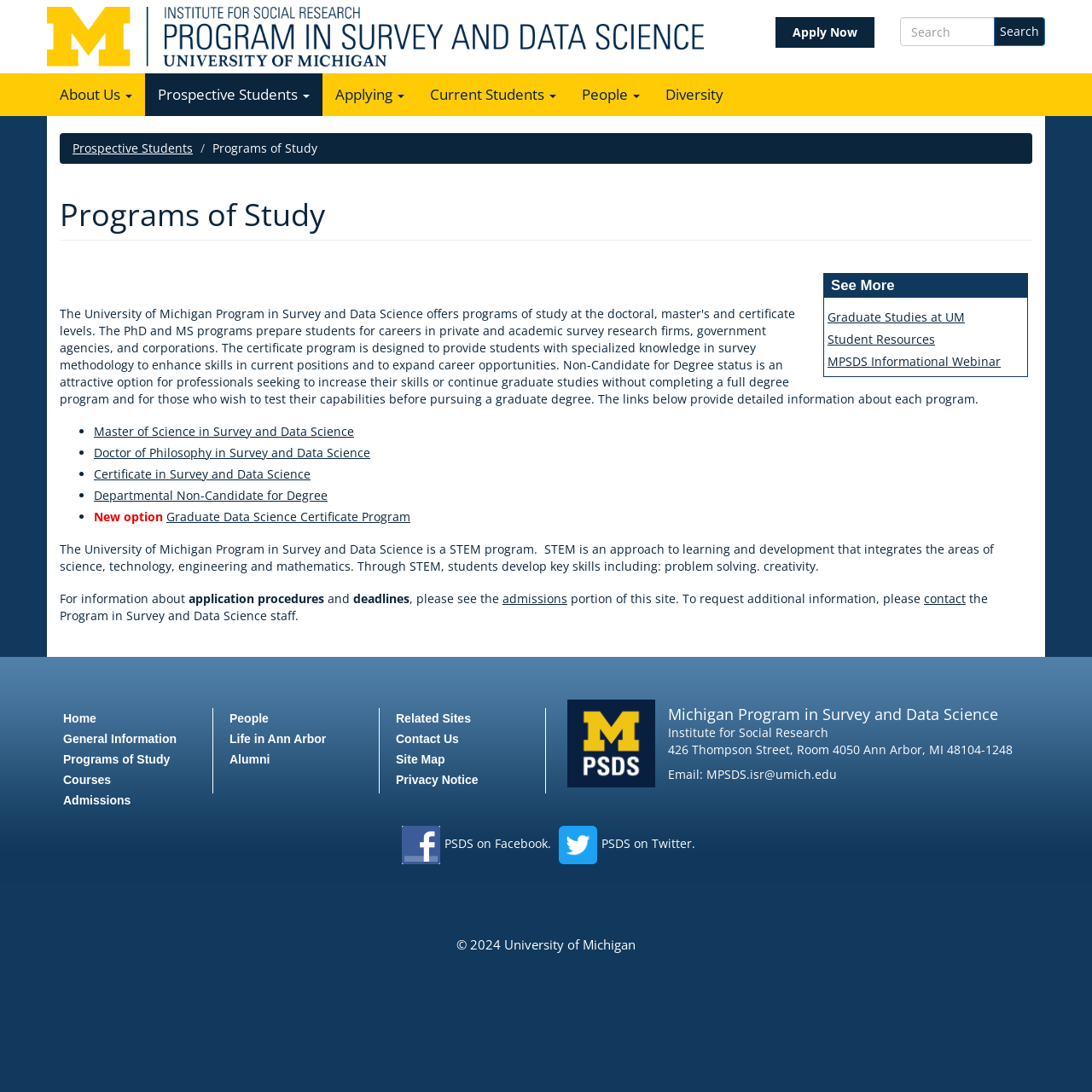Utilize the information from the image to answer the question in detail:
What is the search form for?

I found a search form on the webpage with a textbox and a search button, which suggests that it is for searching the website.